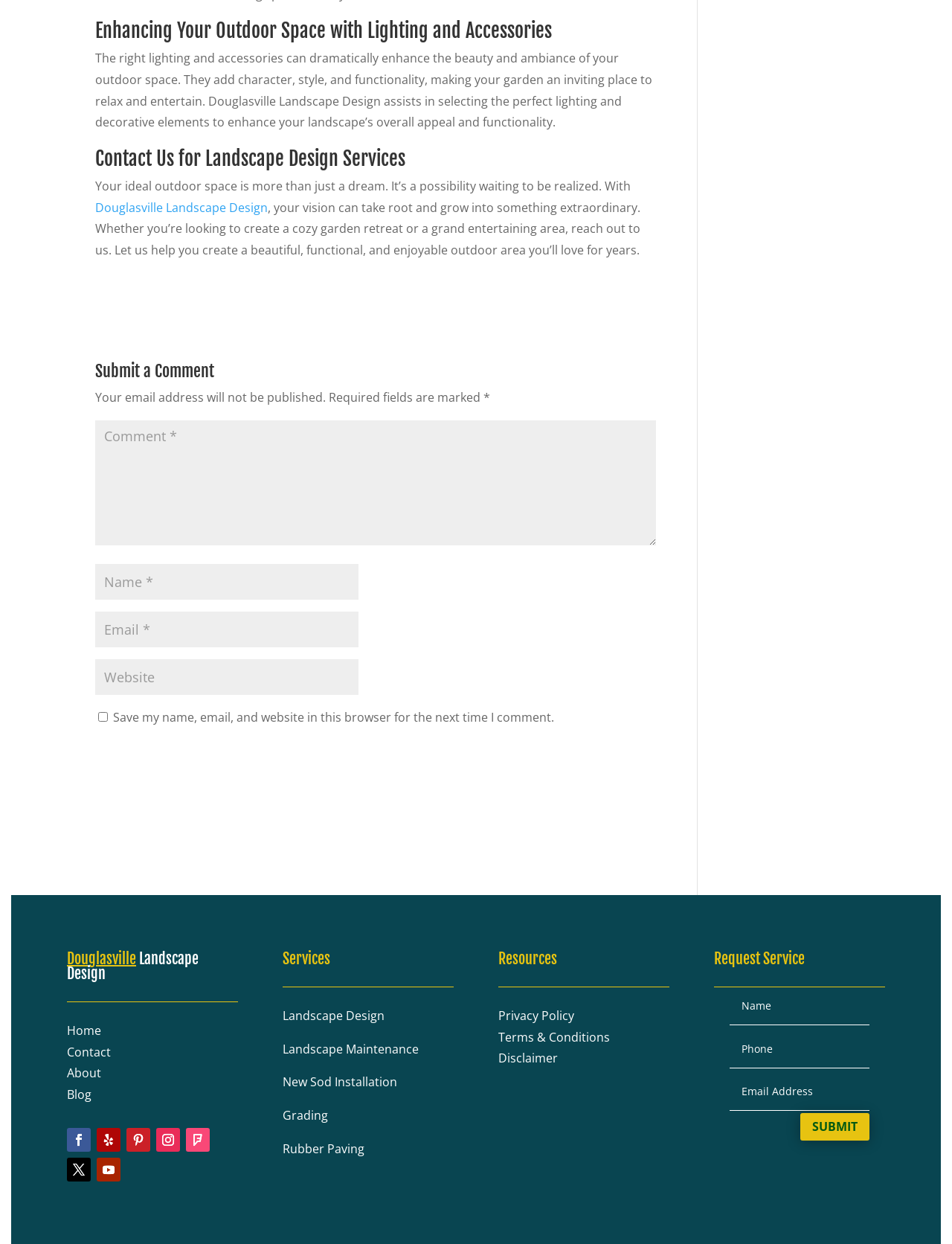Please give the bounding box coordinates of the area that should be clicked to fulfill the following instruction: "Click Contact Us for Landscape Design Services". The coordinates should be in the format of four float numbers from 0 to 1, i.e., [left, top, right, bottom].

[0.1, 0.12, 0.689, 0.141]